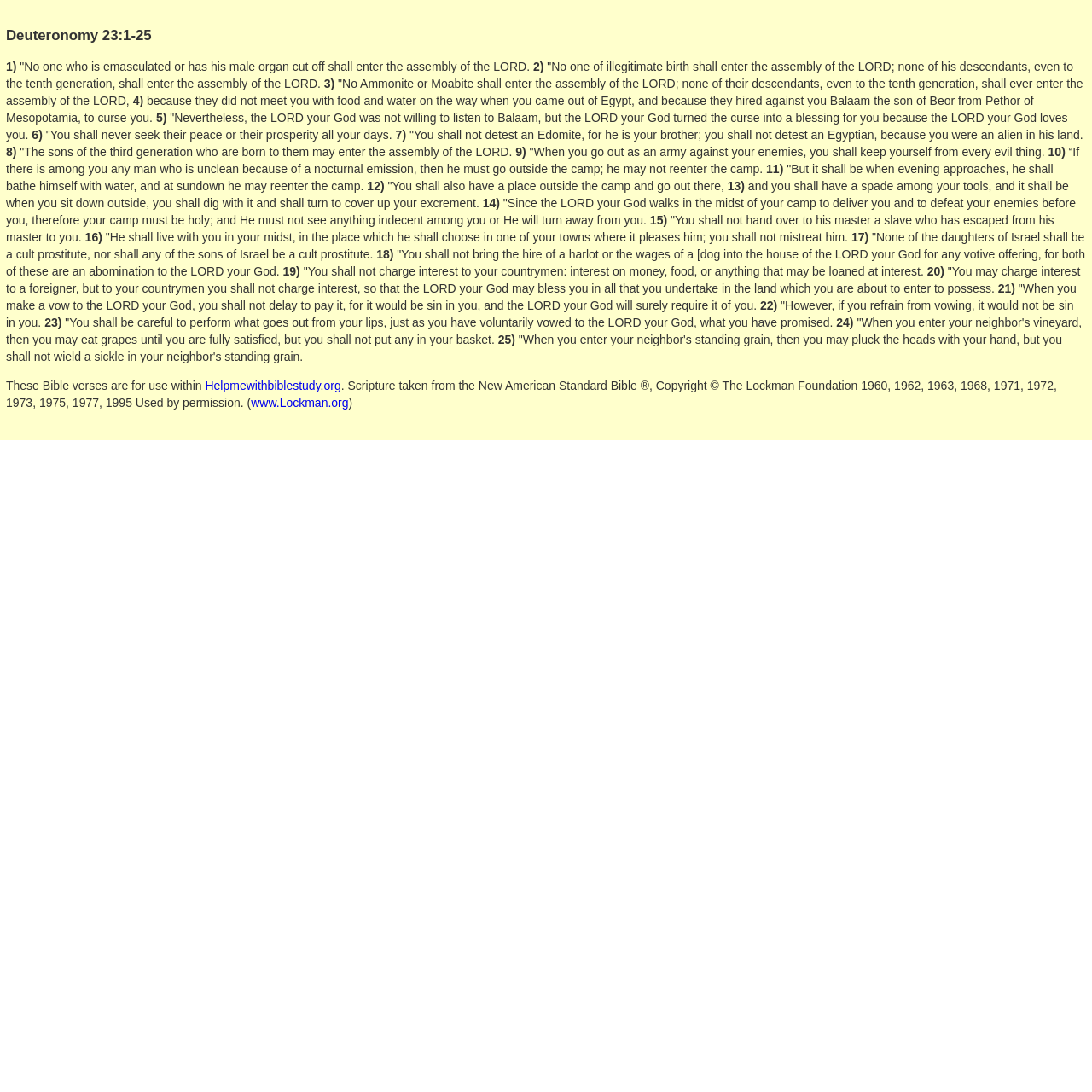Please give a short response to the question using one word or a phrase:
What is the first commandment in this chapter?

No one who is emasculated or has his male organ cut off shall enter the assembly of the LORD.